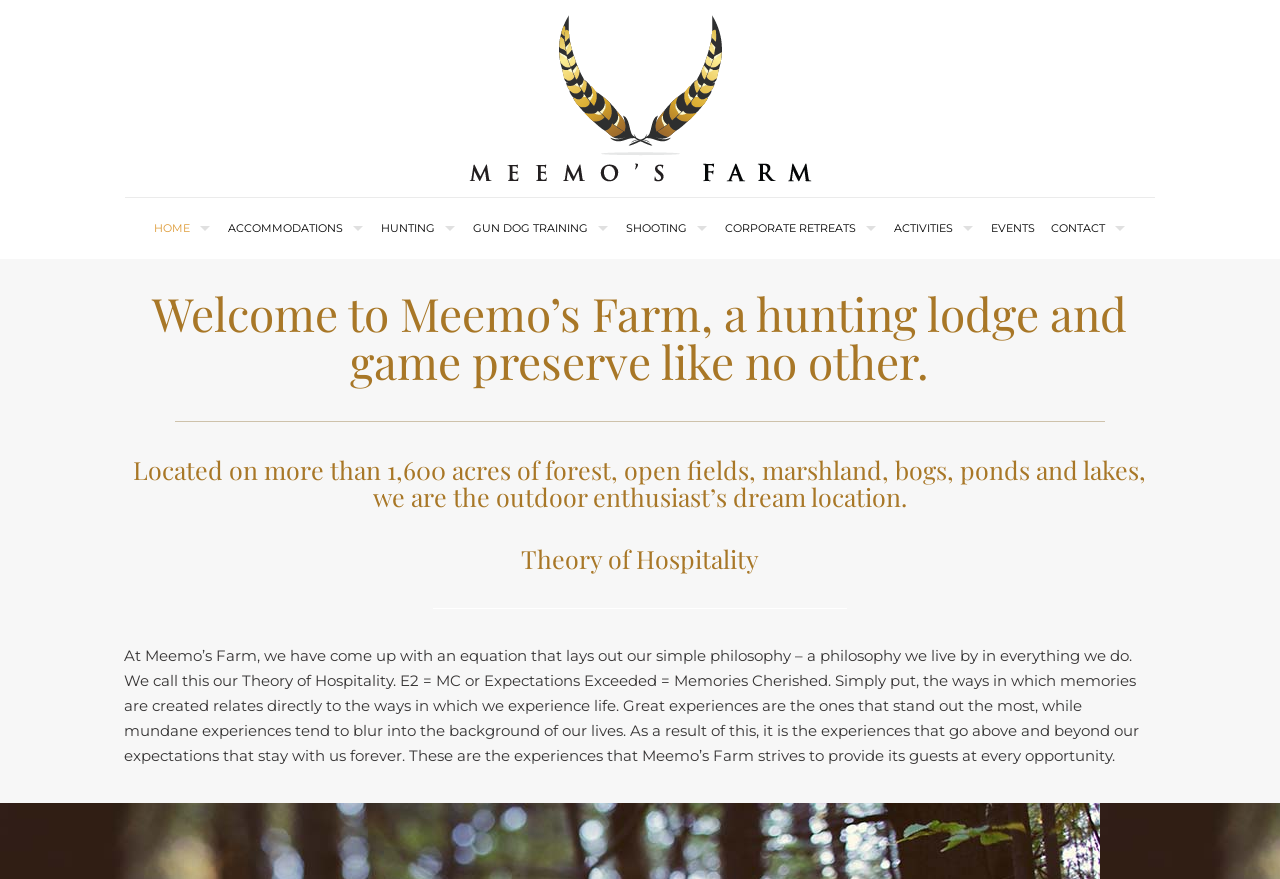What is the purpose of the farm?
Answer the question with as much detail as possible.

I found the answer by reading the text on the webpage, which states that the farm strives to provide its guests with great experiences that exceed their expectations and create lasting memories.